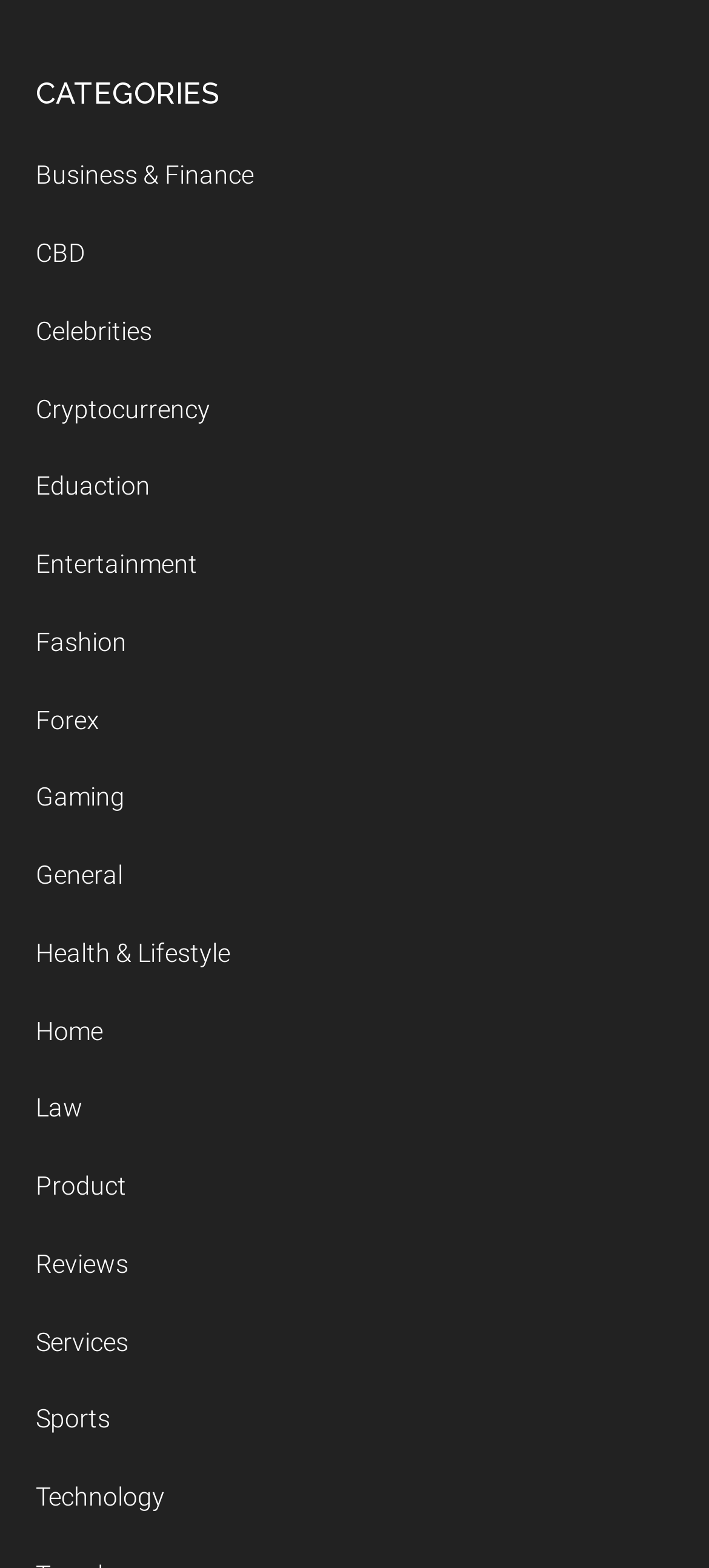How many categories are listed?
Give a one-word or short-phrase answer derived from the screenshot.

18